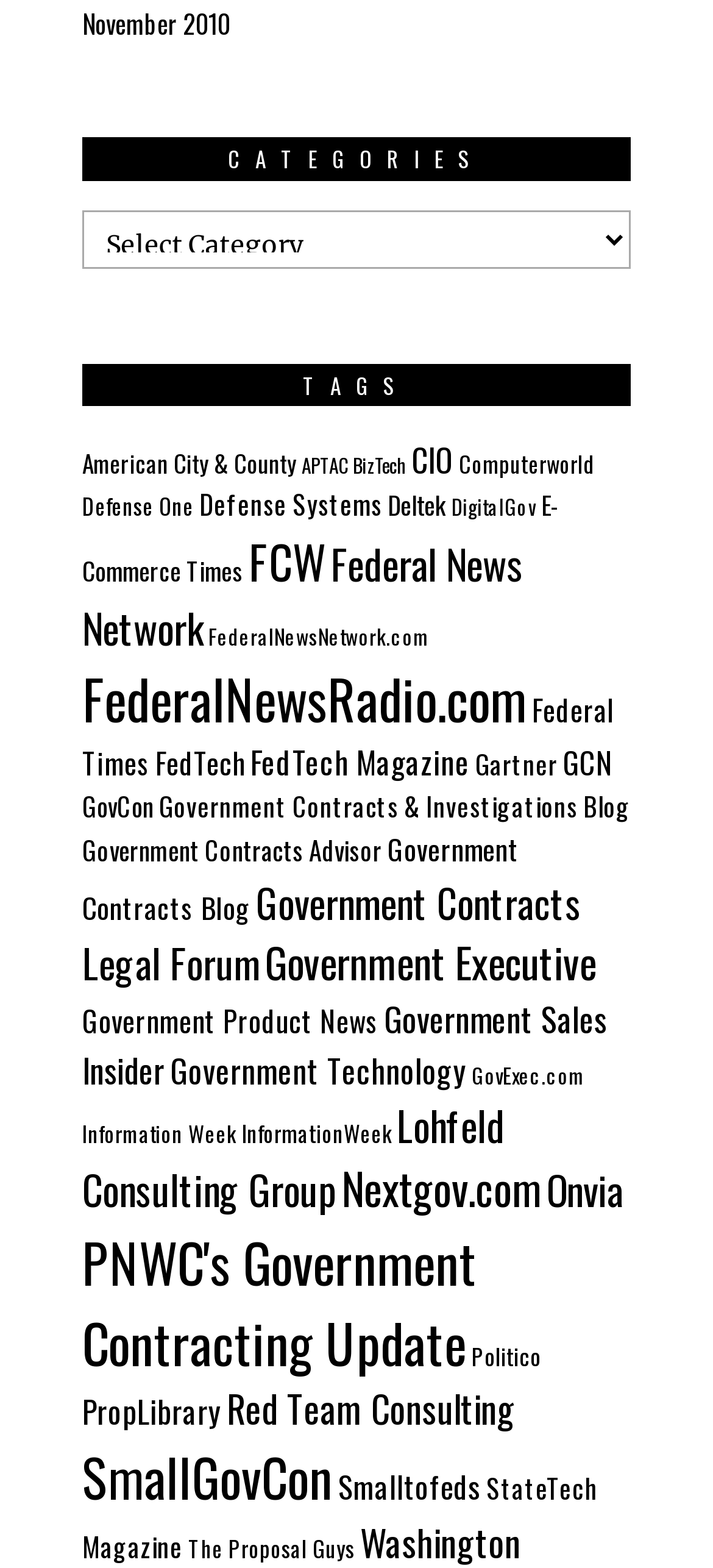Determine the bounding box coordinates of the area to click in order to meet this instruction: "Explore FCW articles".

[0.349, 0.336, 0.456, 0.379]